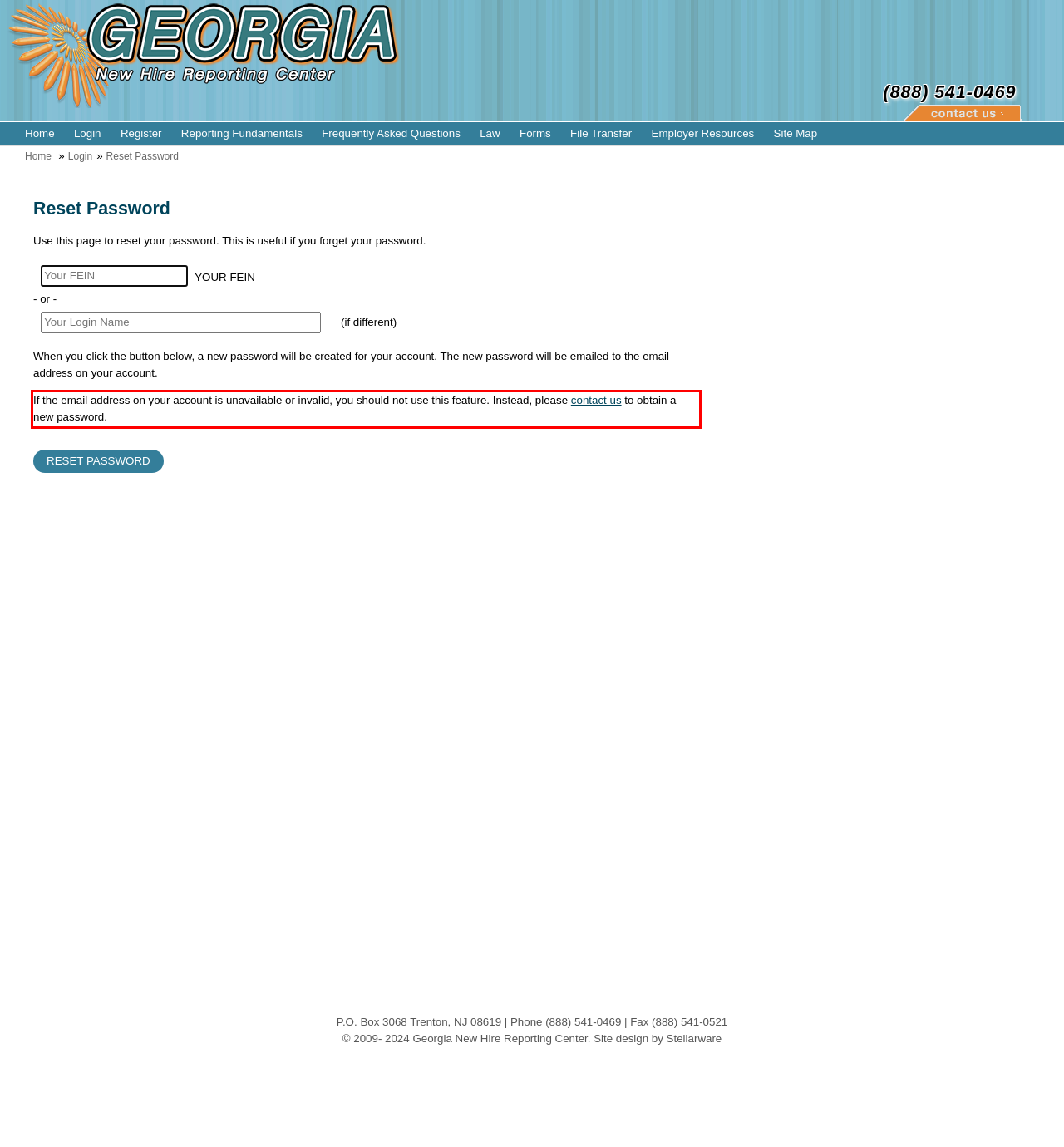There is a screenshot of a webpage with a red bounding box around a UI element. Please use OCR to extract the text within the red bounding box.

If the email address on your account is unavailable or invalid, you should not use this feature. Instead, please contact us to obtain a new password.